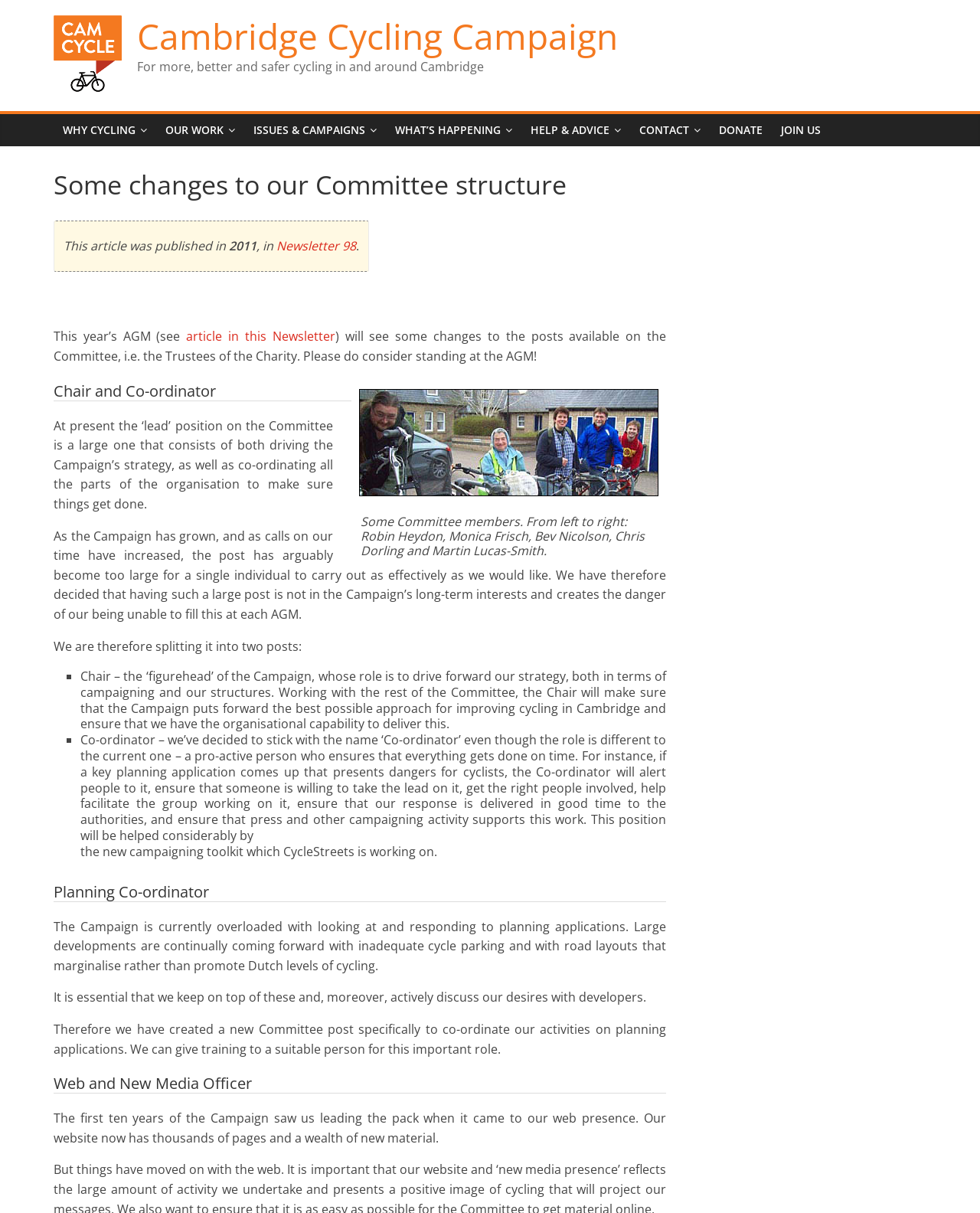Determine the bounding box coordinates for the element that should be clicked to follow this instruction: "Click on the logo". The coordinates should be given as four float numbers between 0 and 1, in the format [left, top, right, bottom].

None